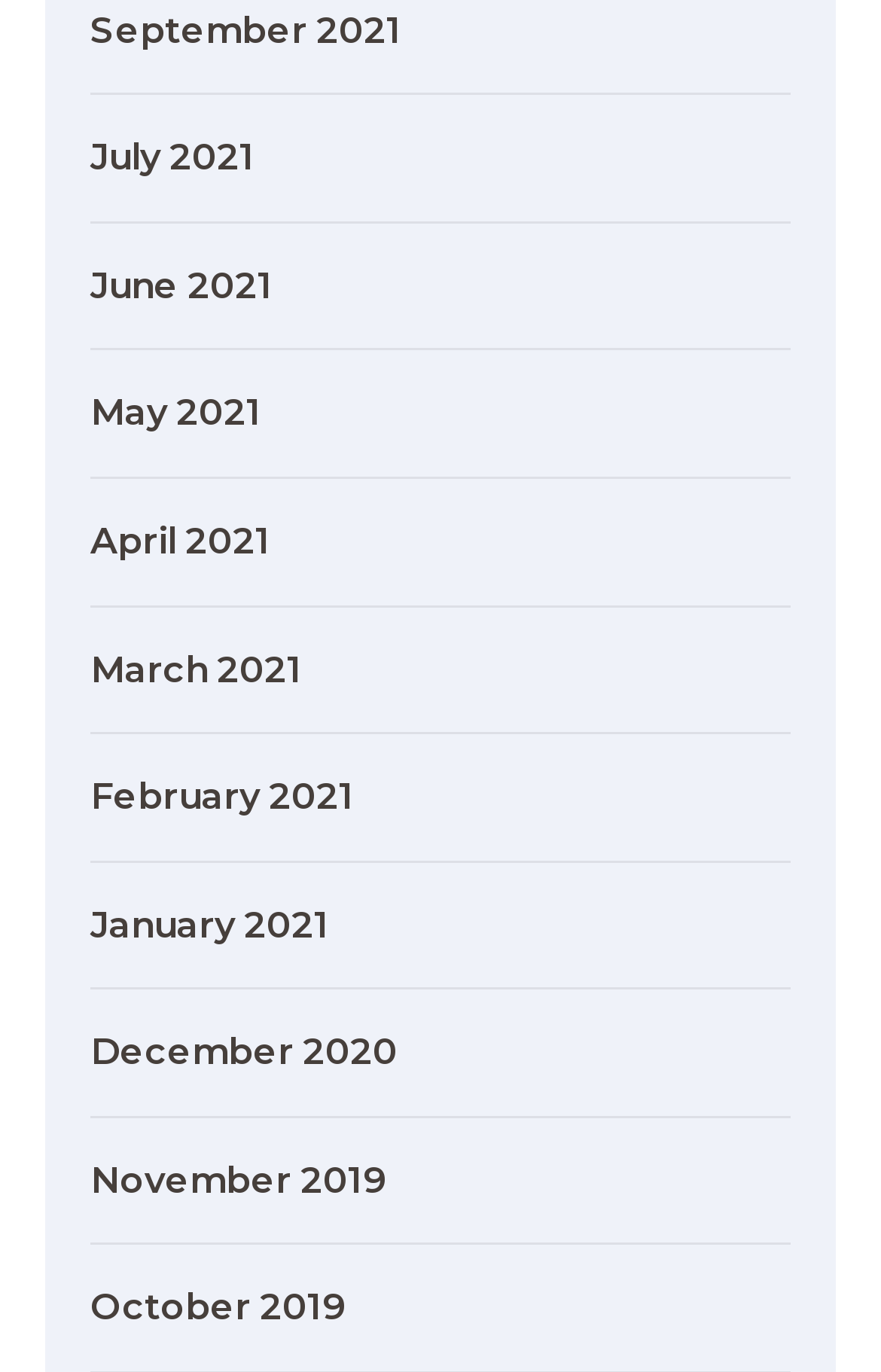From the details in the image, provide a thorough response to the question: How many archive links are there?

I counted the number of links on the left side of the webpage, starting from September 2021 and ending at October 2019. There are 12 links in total, each representing a different month and year.